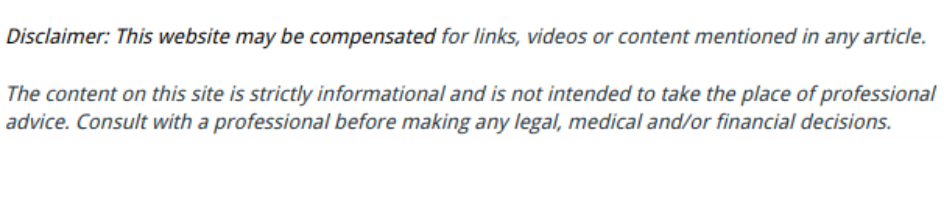What is the format of the disclaimer text?
Based on the screenshot, provide a one-word or short-phrase response.

Clear and readable